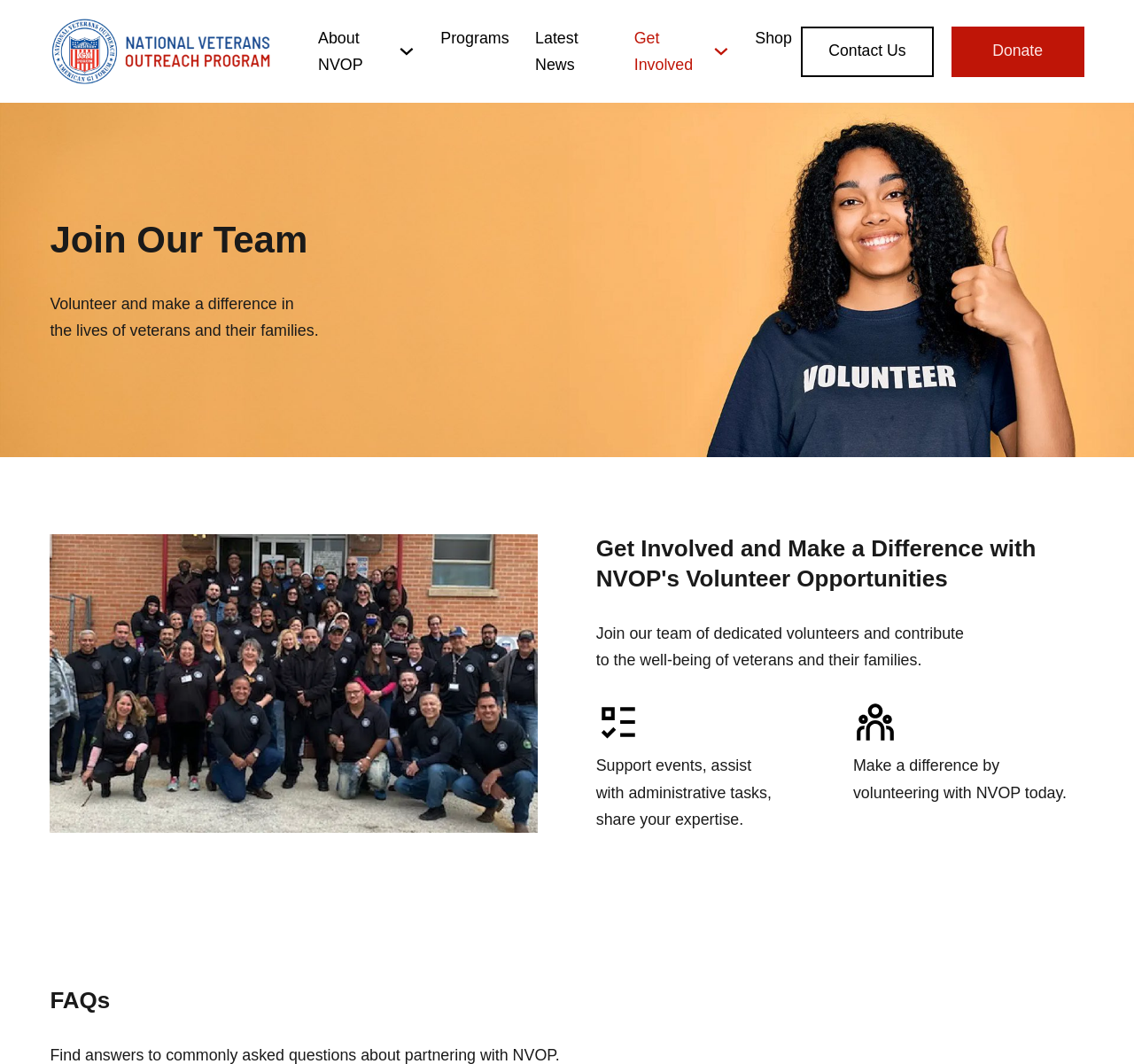Identify and provide the main heading of the webpage.

Join Our Team